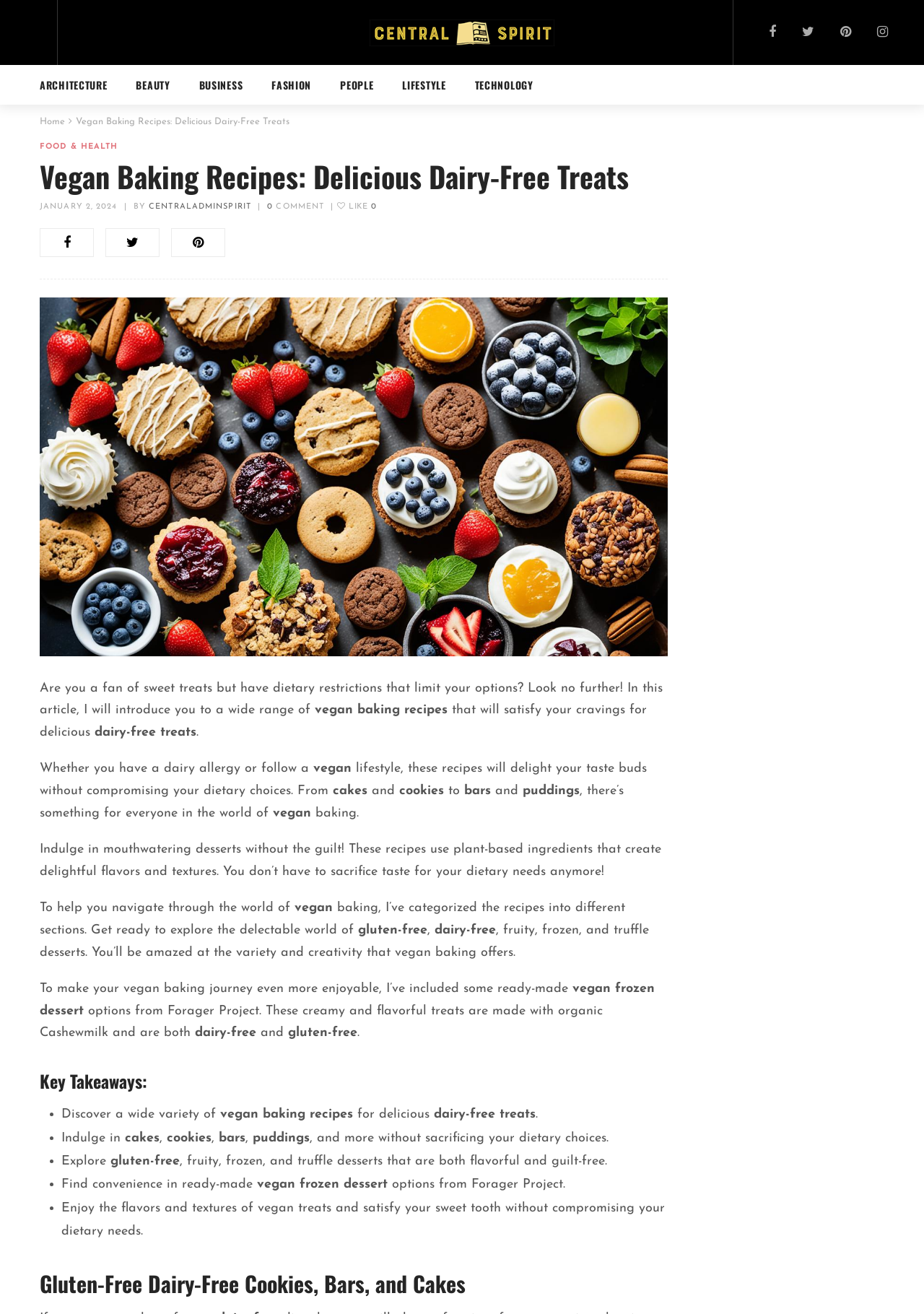What is the author of the article?
Please give a detailed answer to the question using the information shown in the image.

I found the author of the article by looking at the link 'CENTRALADMINSPIRIT' located below the article title, which indicates the author of the current article.